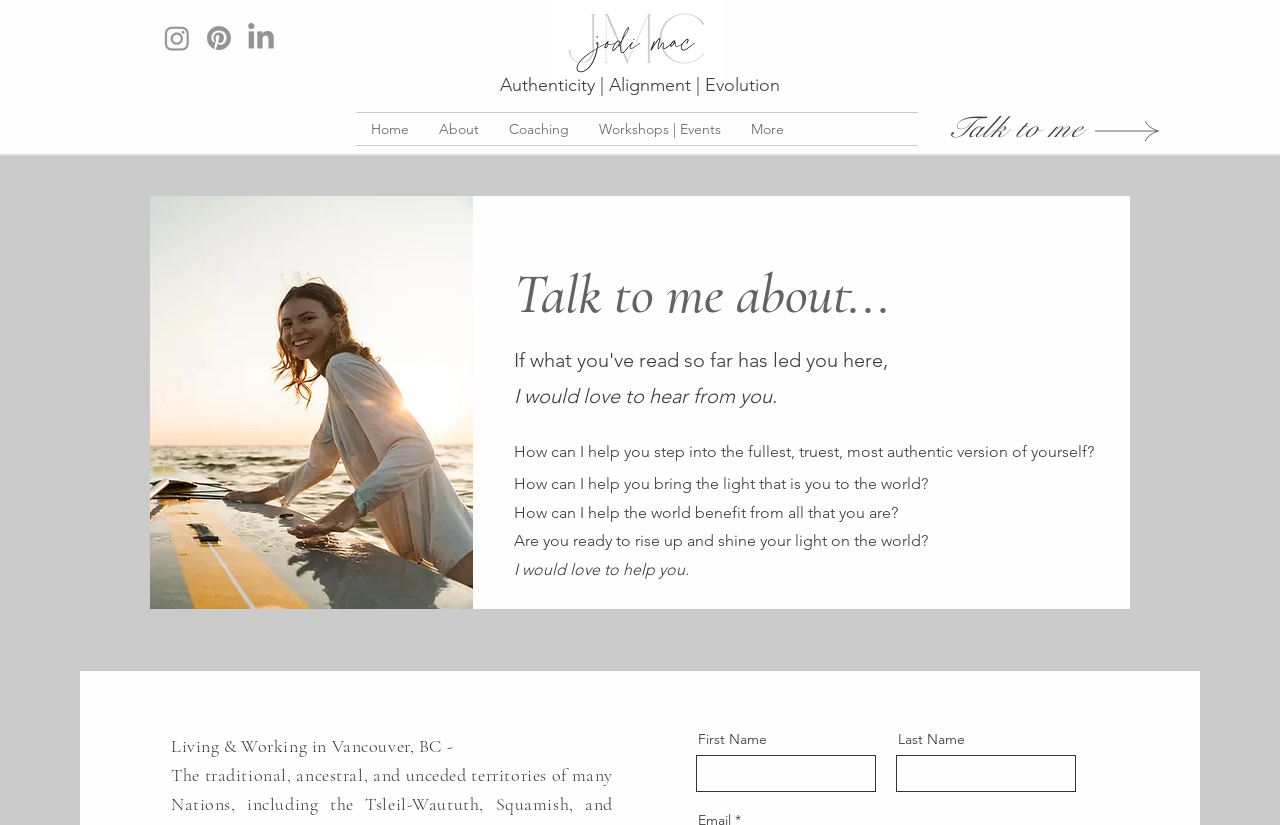Identify the bounding box coordinates of the clickable section necessary to follow the following instruction: "Click Home". The coordinates should be presented as four float numbers from 0 to 1, i.e., [left, top, right, bottom].

[0.278, 0.137, 0.331, 0.176]